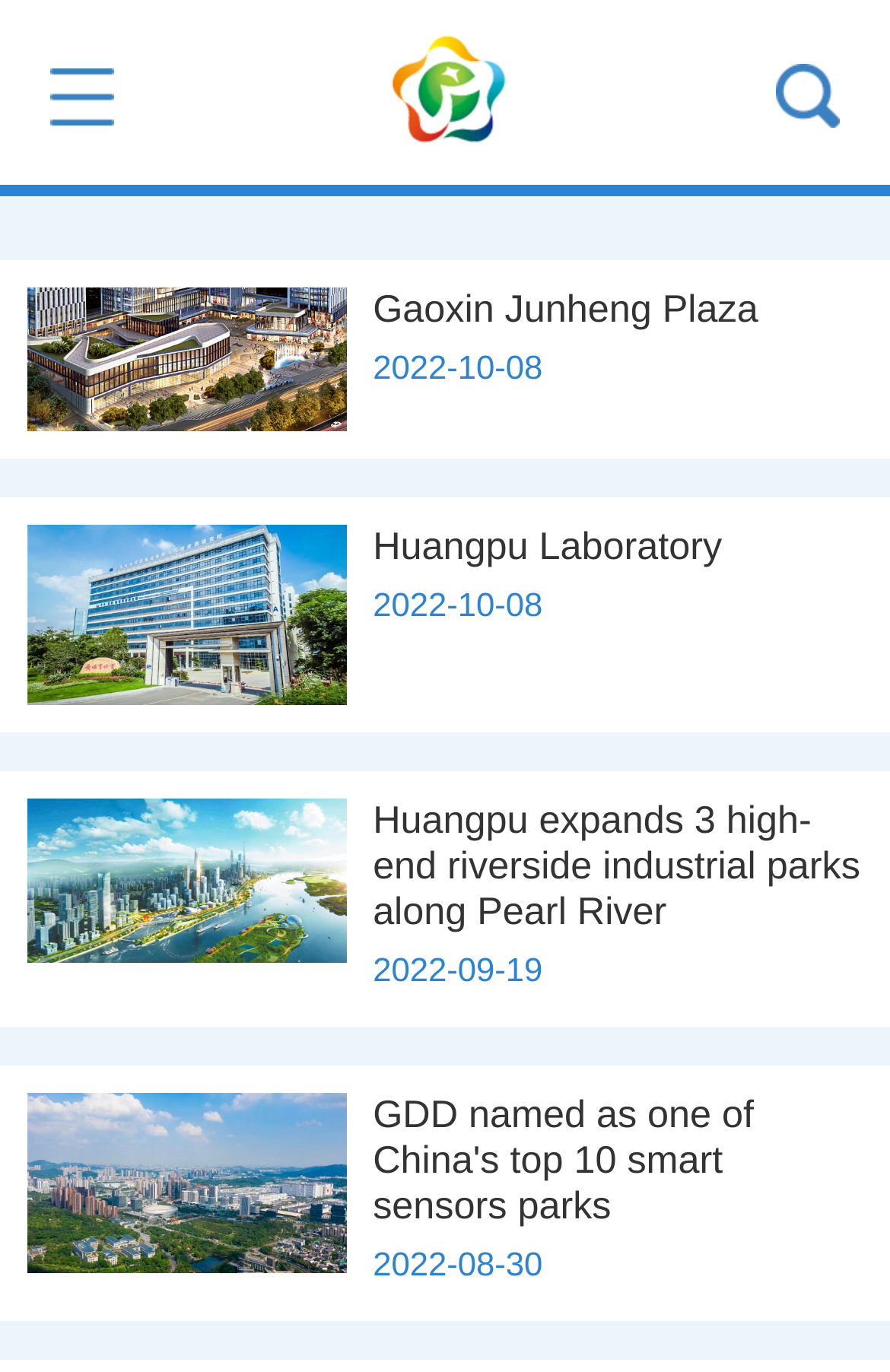Offer an in-depth caption of the entire webpage.

The webpage is about Industrial Parks, featuring a collection of news articles or announcements related to industrial parks. 

At the top, there is a link on the left side, accompanied by an image. On the right side, there is another link. Below these elements, there are three sections, each consisting of an image, a heading, a link, and a date. 

The first section is about Gaoxin Junheng Plaza, with an image on the left and a heading, link, and date on the right. The date is October 8, 2022. 

The second section is about Huangpu Laboratory, with a similar layout to the first section. The date is also October 8, 2022. 

The third section is about Huangpu expanding high-end riverside industrial parks along the Pearl River, with a larger image and a longer heading. The date is September 19, 2022. 

The fourth section is about Guangzhou Science City, with a similar layout to the first two sections. The date is August 30, 2022.